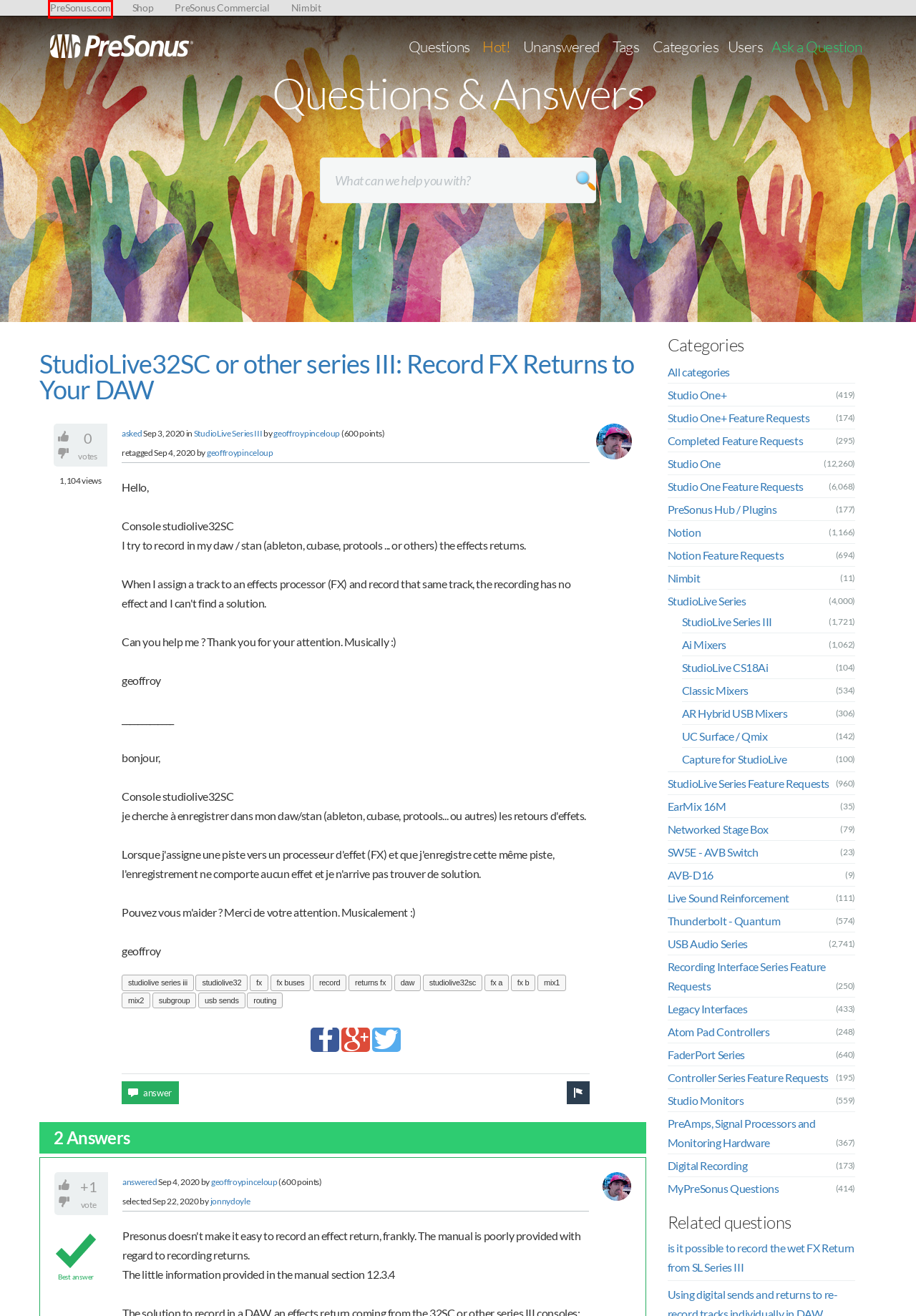View the screenshot of the webpage containing a red bounding box around a UI element. Select the most fitting webpage description for the new page shown after the element in the red bounding box is clicked. Here are the candidates:
A. Studio One+
B. Recent questions - Questions & Answers | PreSonus
C. Trademarks | PreSonus
D. Technical Articles | PreSonus
E. PreSonus Blog -PreSonus Blog
F. Repairs | PreSonus
G. Careers | PreSonus
H. PreSonus | Wherever sound takes you.

H